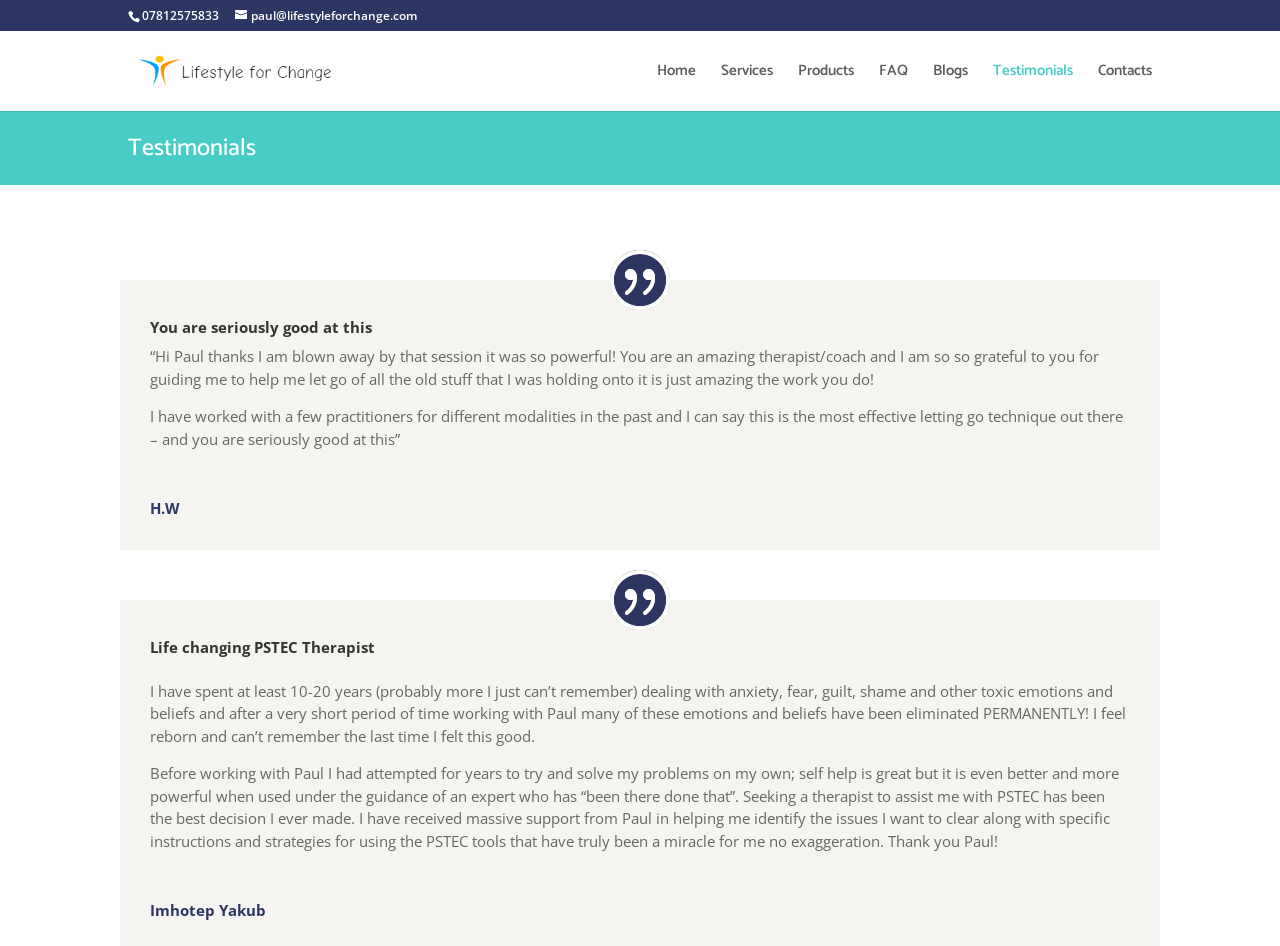Indicate the bounding box coordinates of the element that needs to be clicked to satisfy the following instruction: "Search for something". The coordinates should be four float numbers between 0 and 1, i.e., [left, top, right, bottom].

[0.1, 0.033, 0.9, 0.034]